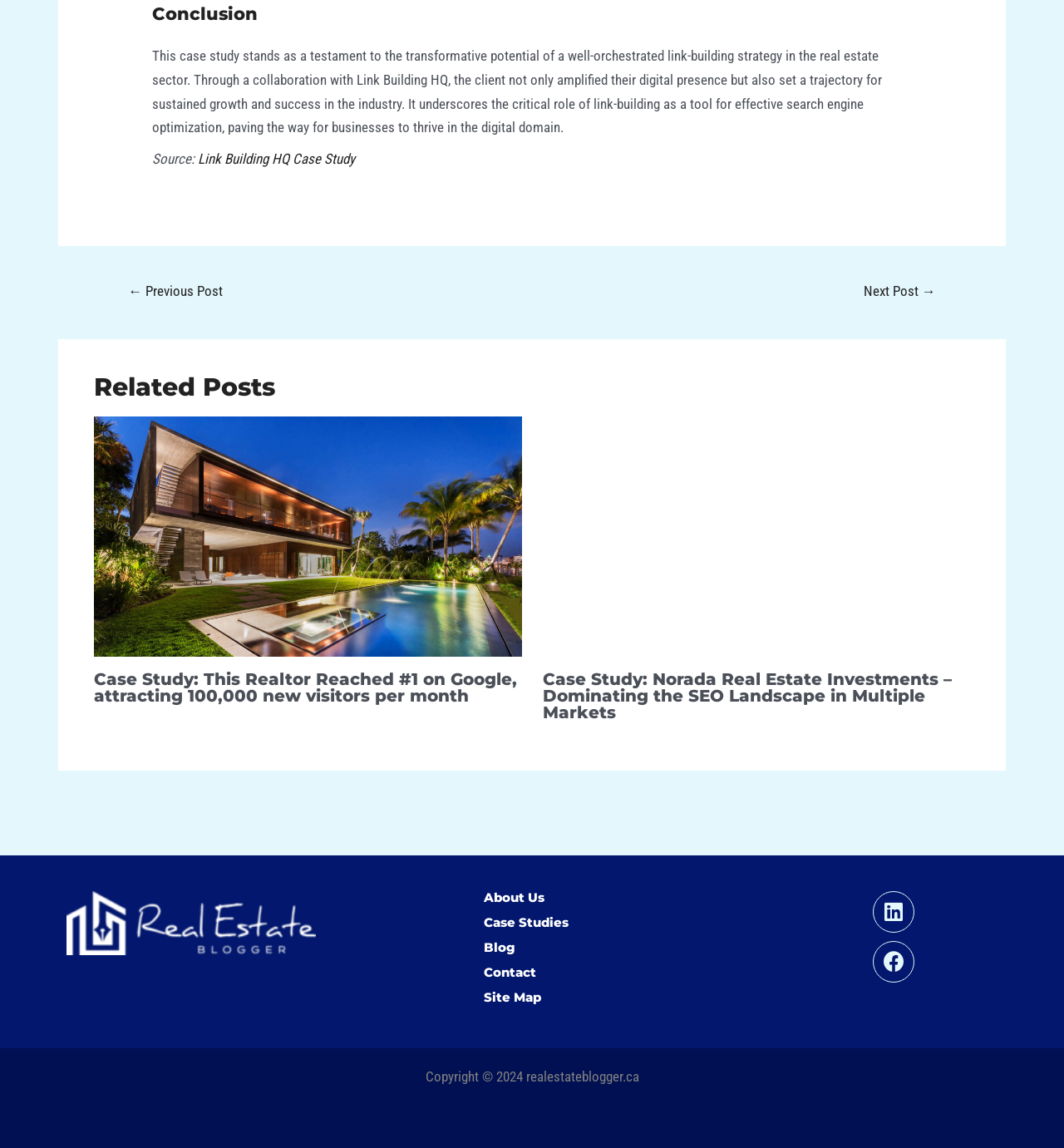Determine the bounding box coordinates of the clickable element necessary to fulfill the instruction: "Read the conclusion". Provide the coordinates as four float numbers within the 0 to 1 range, i.e., [left, top, right, bottom].

[0.143, 0.001, 0.857, 0.024]